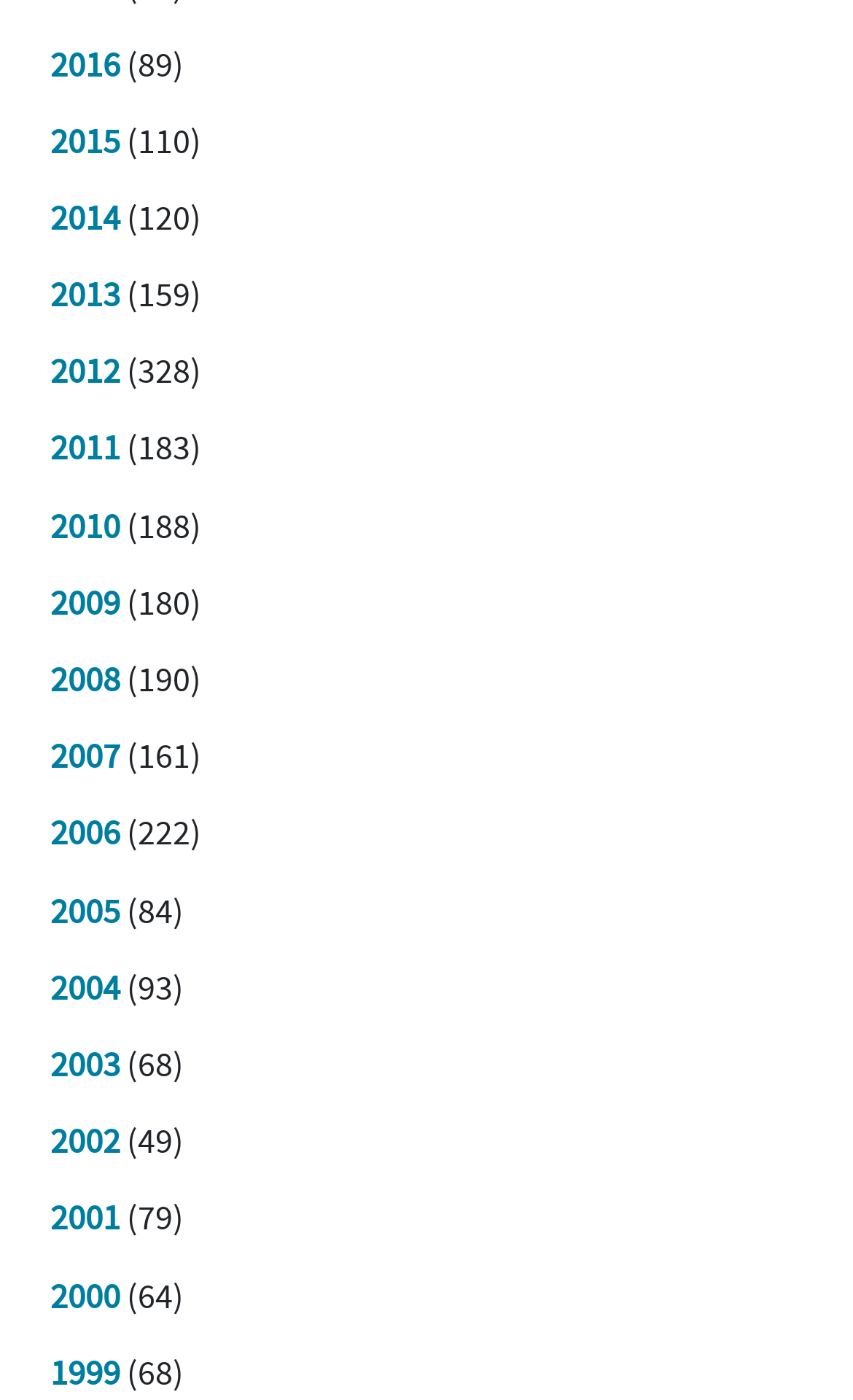How many years are listed?
Look at the image and answer the question using a single word or phrase.

21